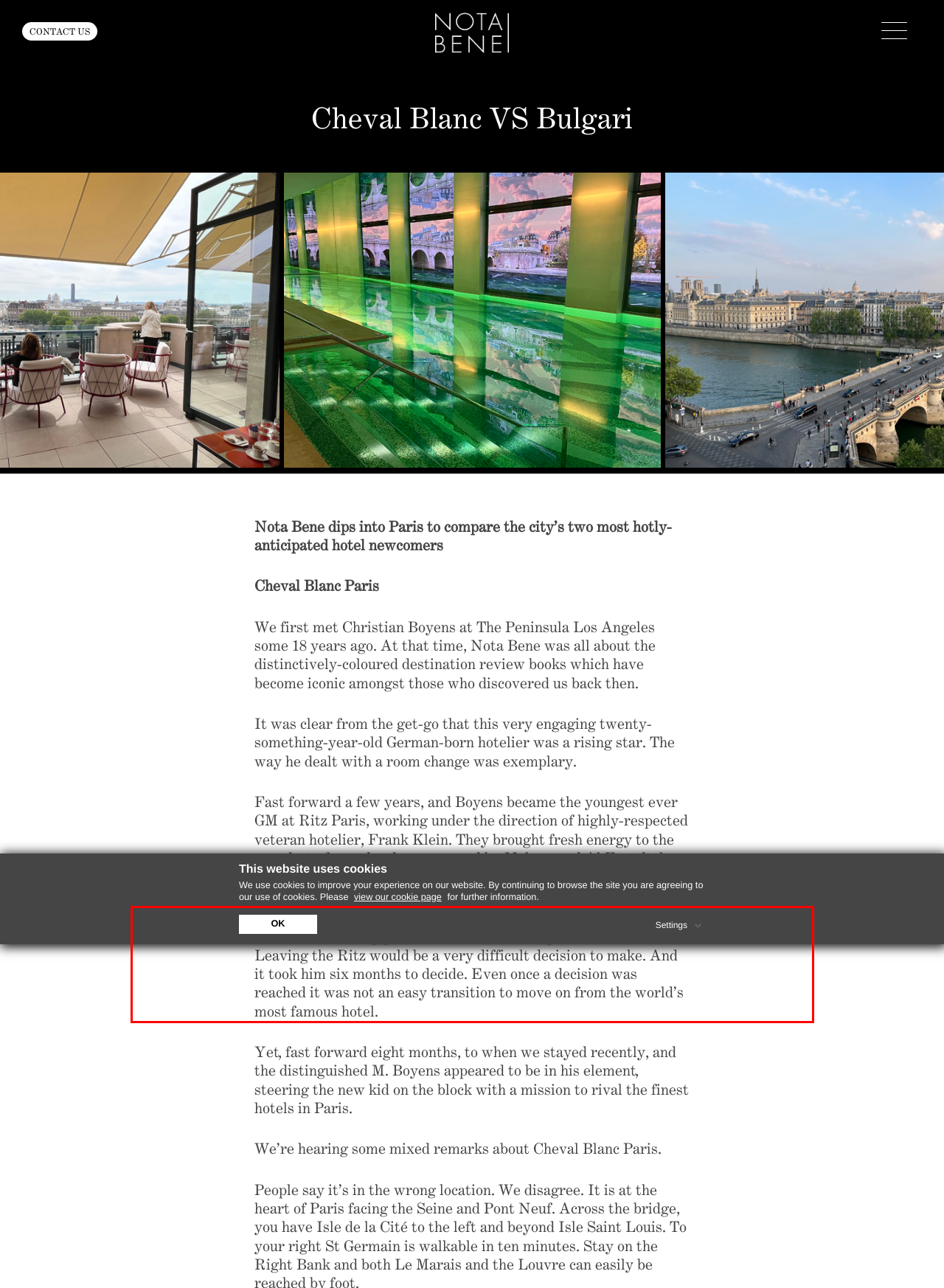You are looking at a screenshot of a webpage with a red rectangle bounding box. Use OCR to identify and extract the text content found inside this red bounding box.

So when Bernard Arnault approached Christian he realised it must be for the top position at his about-to-open Cheval Blanc. Leaving the Ritz would be a very difficult decision to make. And it took him six months to decide. Even once a decision was reached it was not an easy transition to move on from the world’s most famous hotel.